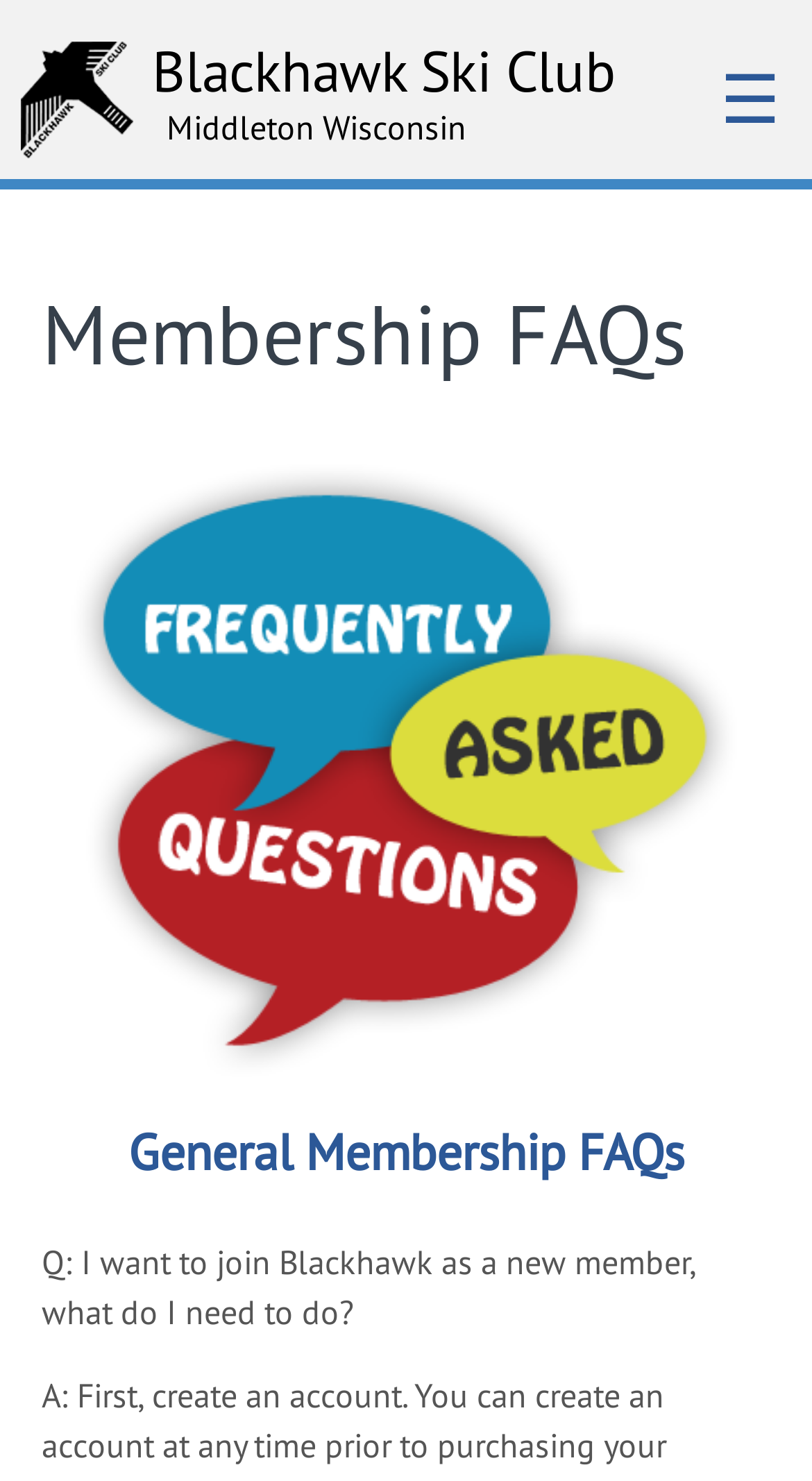What is the primary heading on this webpage?

Blackhawk Ski Club